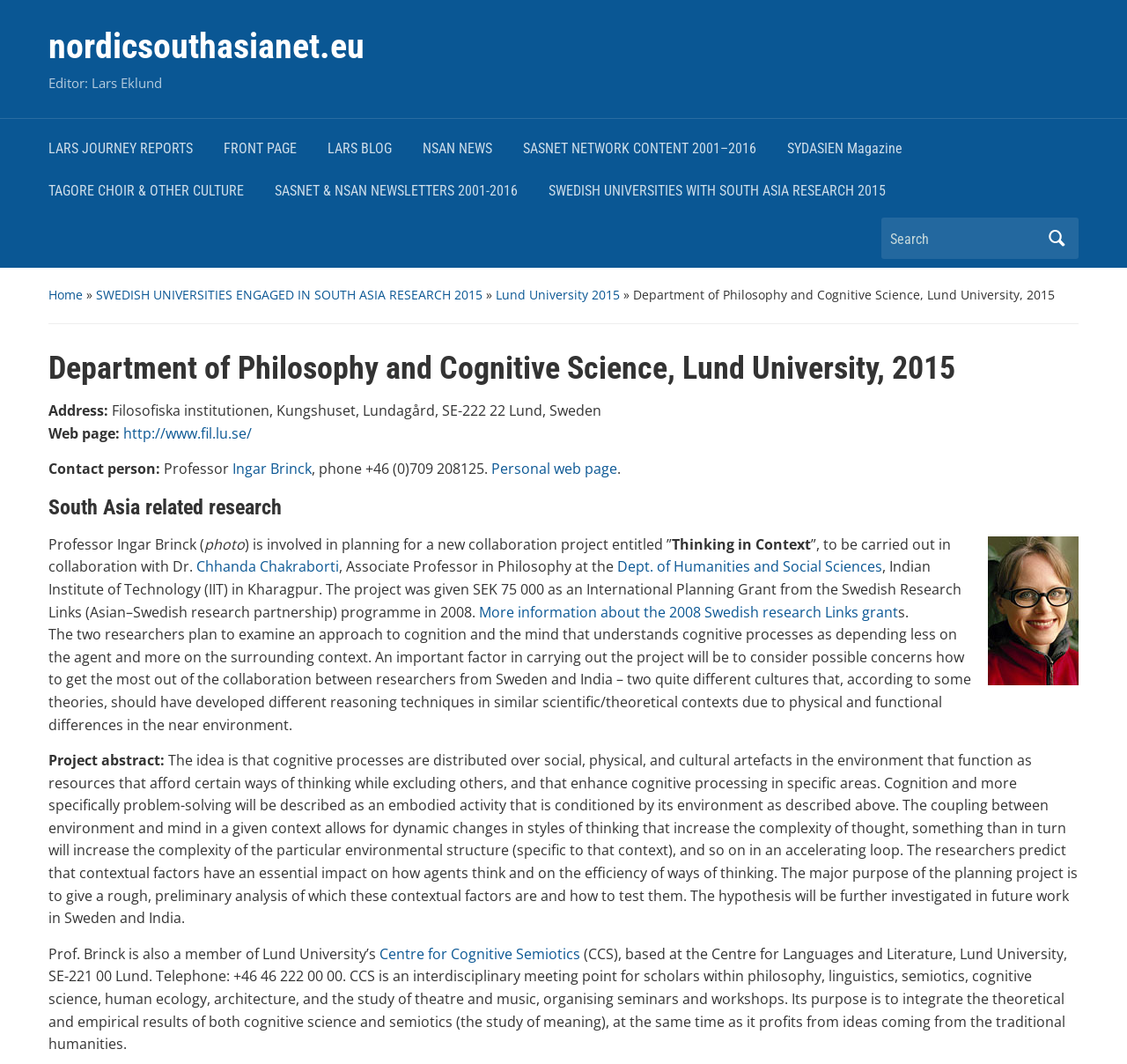Using the description: "Home", determine the UI element's bounding box coordinates. Ensure the coordinates are in the format of four float numbers between 0 and 1, i.e., [left, top, right, bottom].

[0.043, 0.269, 0.073, 0.285]